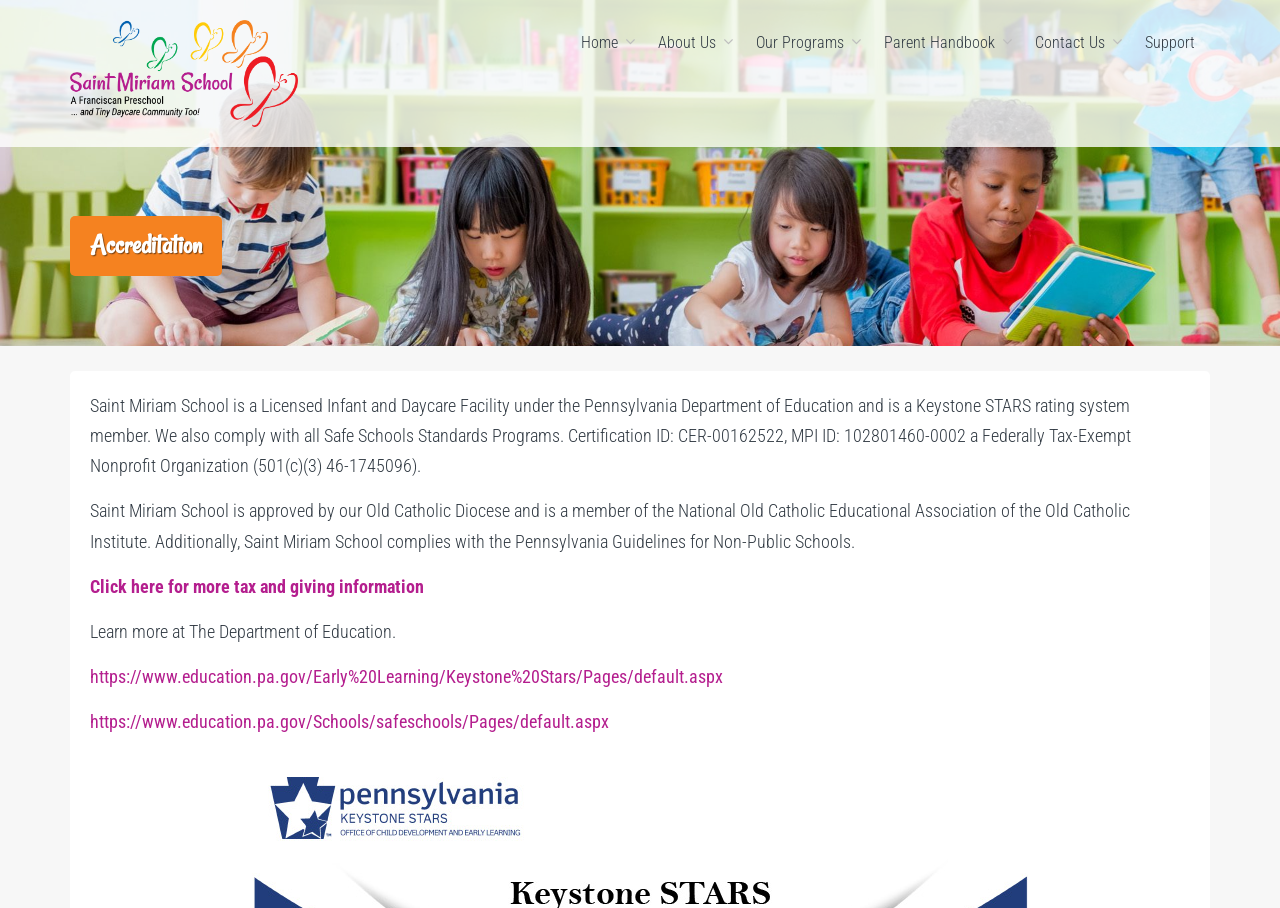Determine the bounding box coordinates of the region I should click to achieve the following instruction: "go to home page". Ensure the bounding box coordinates are four float numbers between 0 and 1, i.e., [left, top, right, bottom].

[0.442, 0.022, 0.502, 0.074]